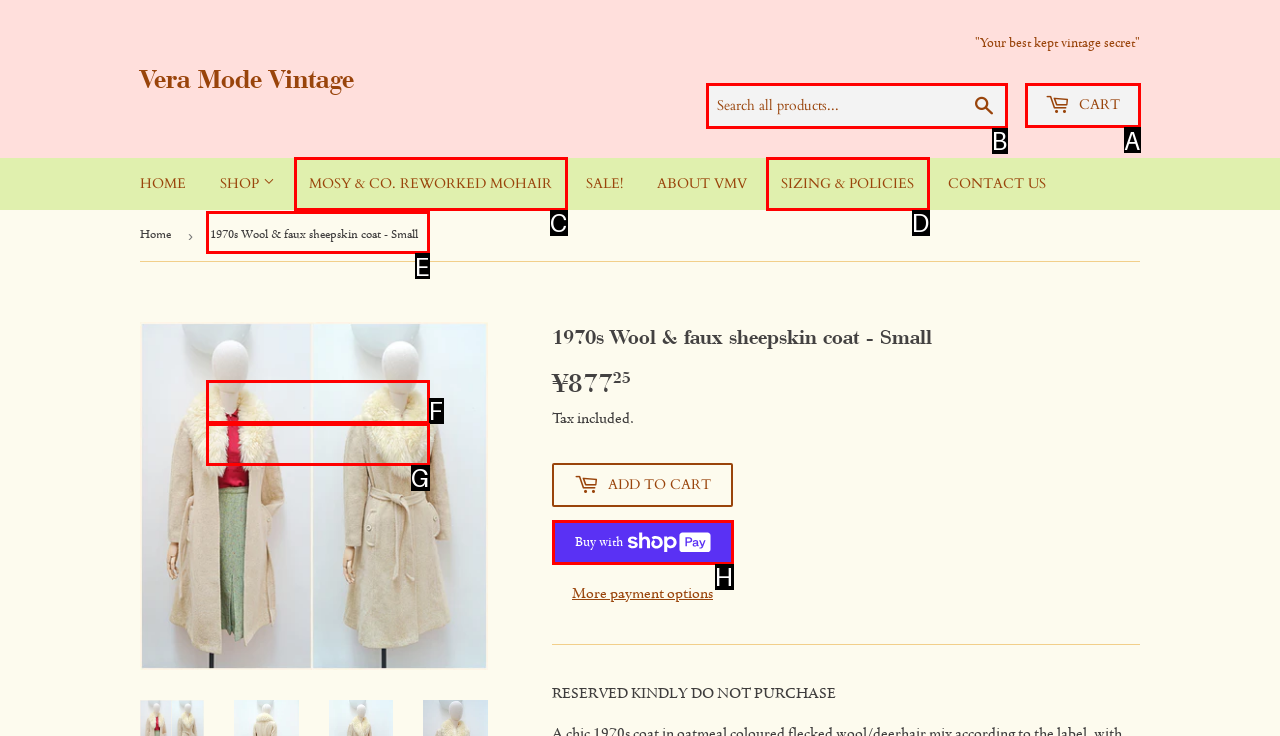Identify which lettered option completes the task: Search all products. Provide the letter of the correct choice.

B